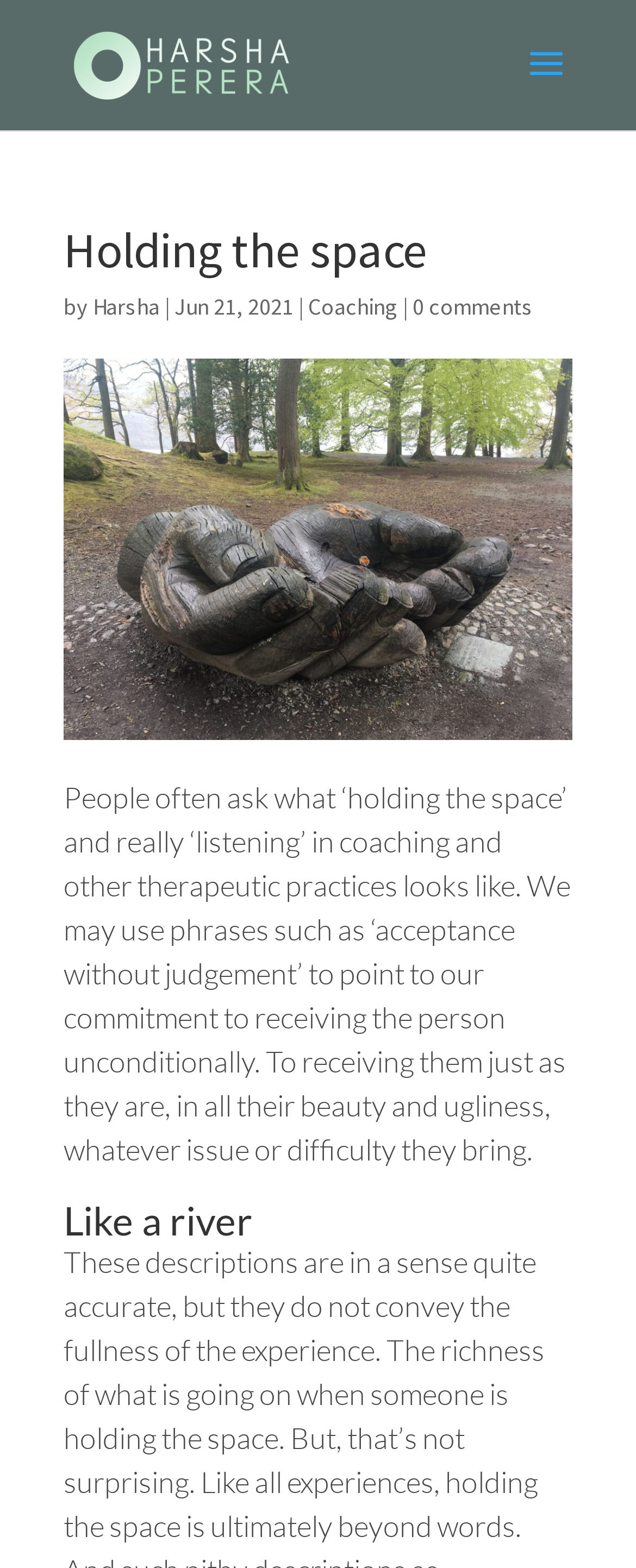Explain the webpage in detail, including its primary components.

The webpage is about the concept of "holding the space" in coaching and therapeutic practices. At the top left, there is a link to "Executive and Life Coaching London" accompanied by an image with the same name. Below this, there is a heading that reads "Holding the space" followed by the author's name "Harsha" and the date "Jun 21, 2021". 

To the right of the author's name, there are two links: "Coaching" and "0 comments". Below the heading, there is a large image related to "Holding the space". 

The main content of the webpage is a paragraph of text that explains what "holding the space" means in coaching and therapeutic practices. It describes the commitment to receiving individuals unconditionally, without judgment, and accepting them for who they are. 

Further down, there is another heading that reads "Like a river".